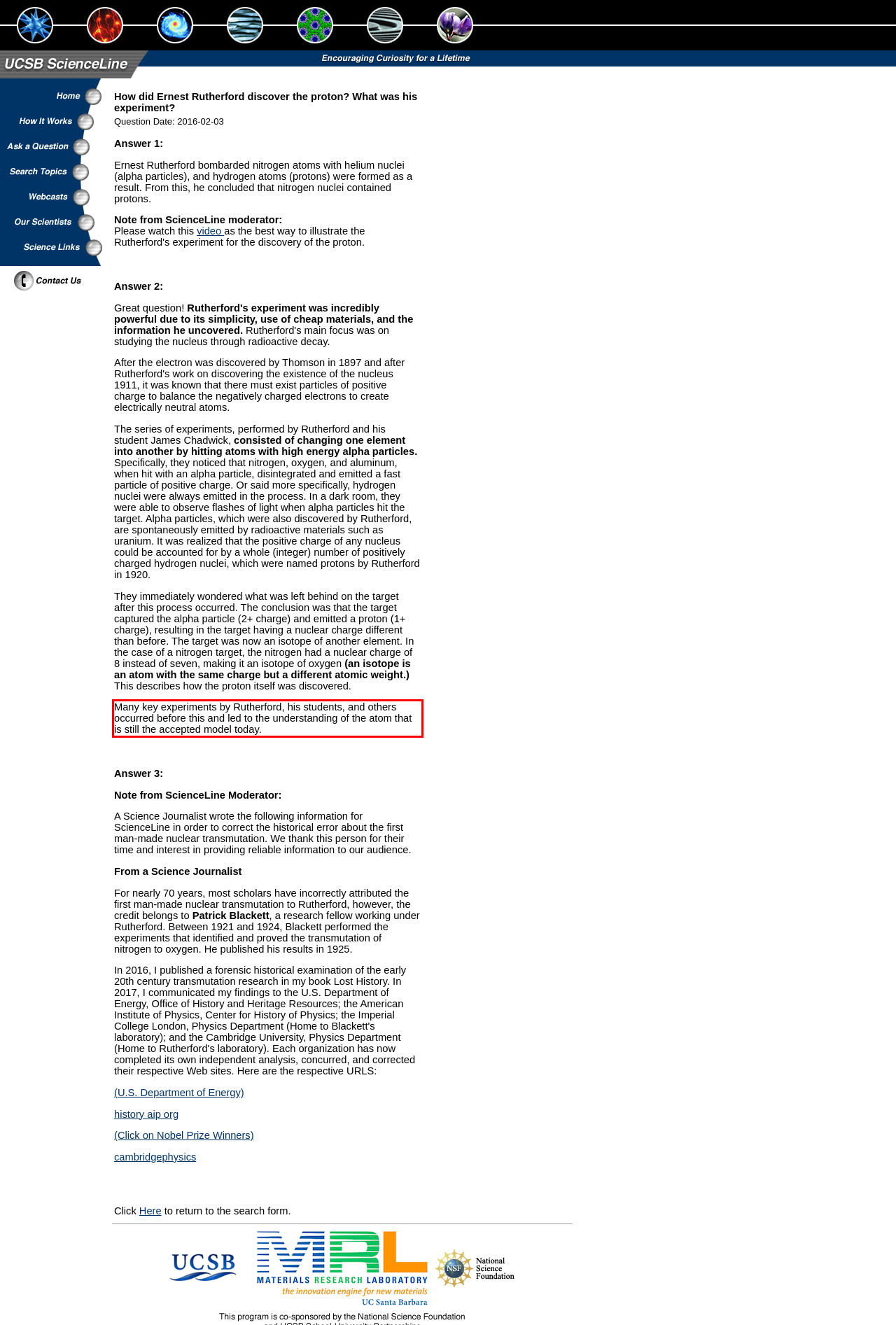Examine the screenshot of the webpage, locate the red bounding box, and perform OCR to extract the text contained within it.

Many key experiments by Rutherford, his students, and others occurred before this and led to the understanding of the atom that is still the accepted model today.